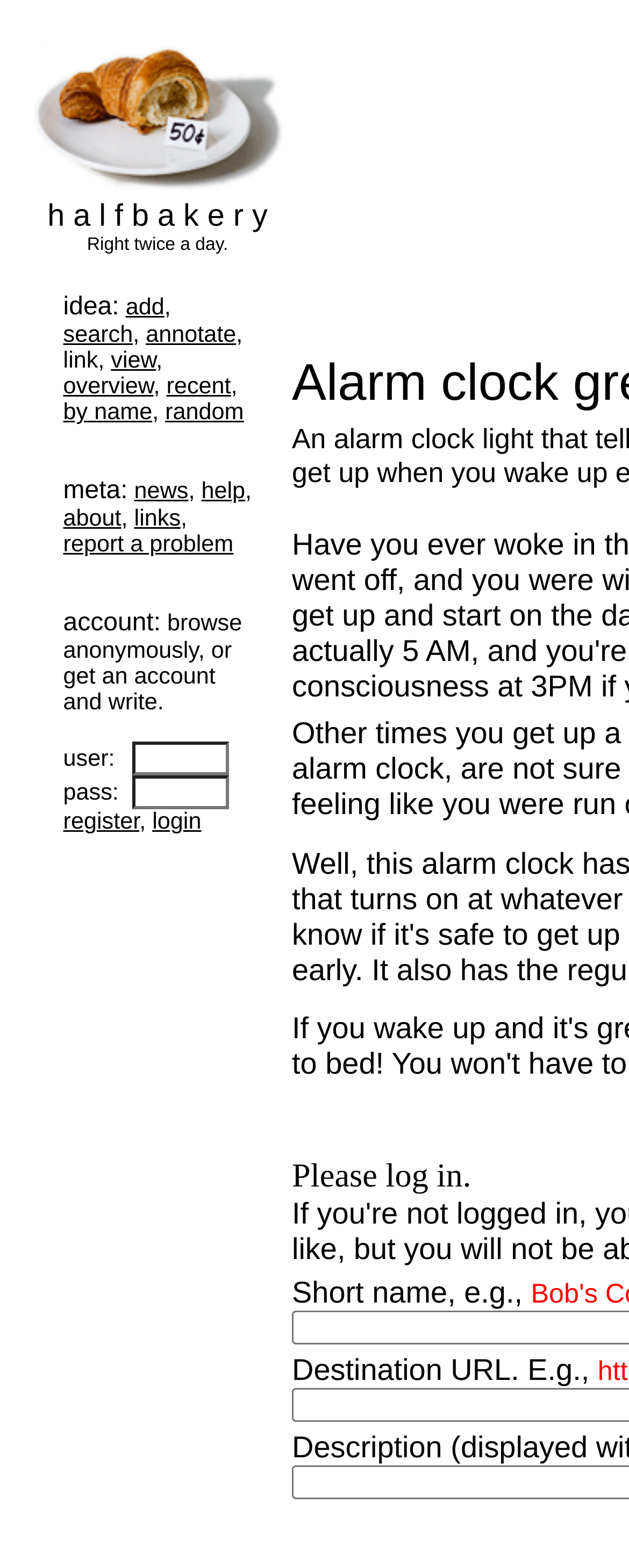Please provide a comprehensive response to the question based on the details in the image: What is the purpose of the 'Destination URL' field?

The webpage has a static text element that says 'Destination URL. E.g.,', which is likely a field where the user can enter a URL, possibly for linking or redirecting purposes.